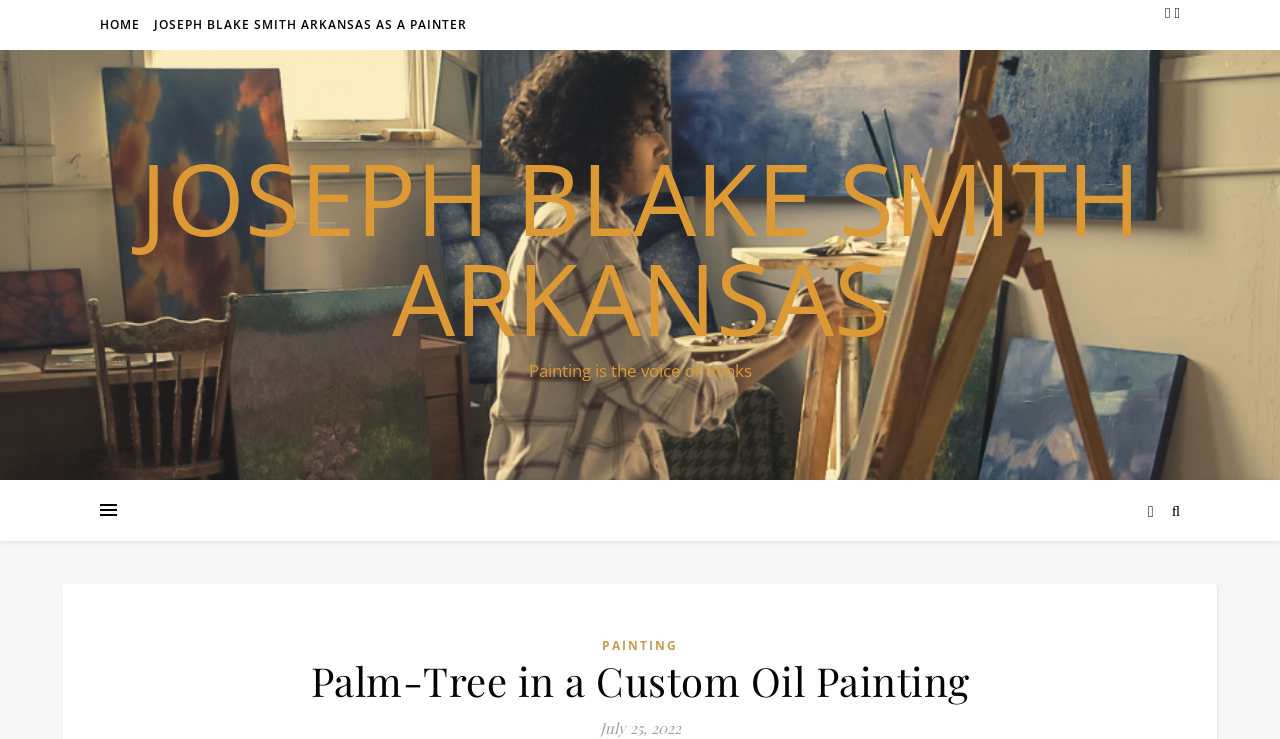How many main sections are in the webpage?
Refer to the image and provide a concise answer in one word or phrase.

2